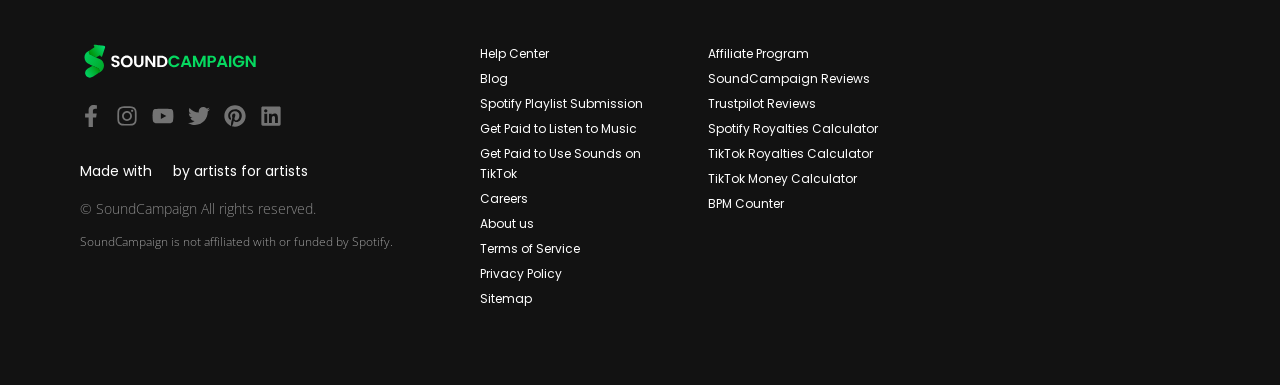Identify the bounding box coordinates of the HTML element based on this description: "TikTok Royalties Calculator".

[0.537, 0.368, 0.934, 0.43]